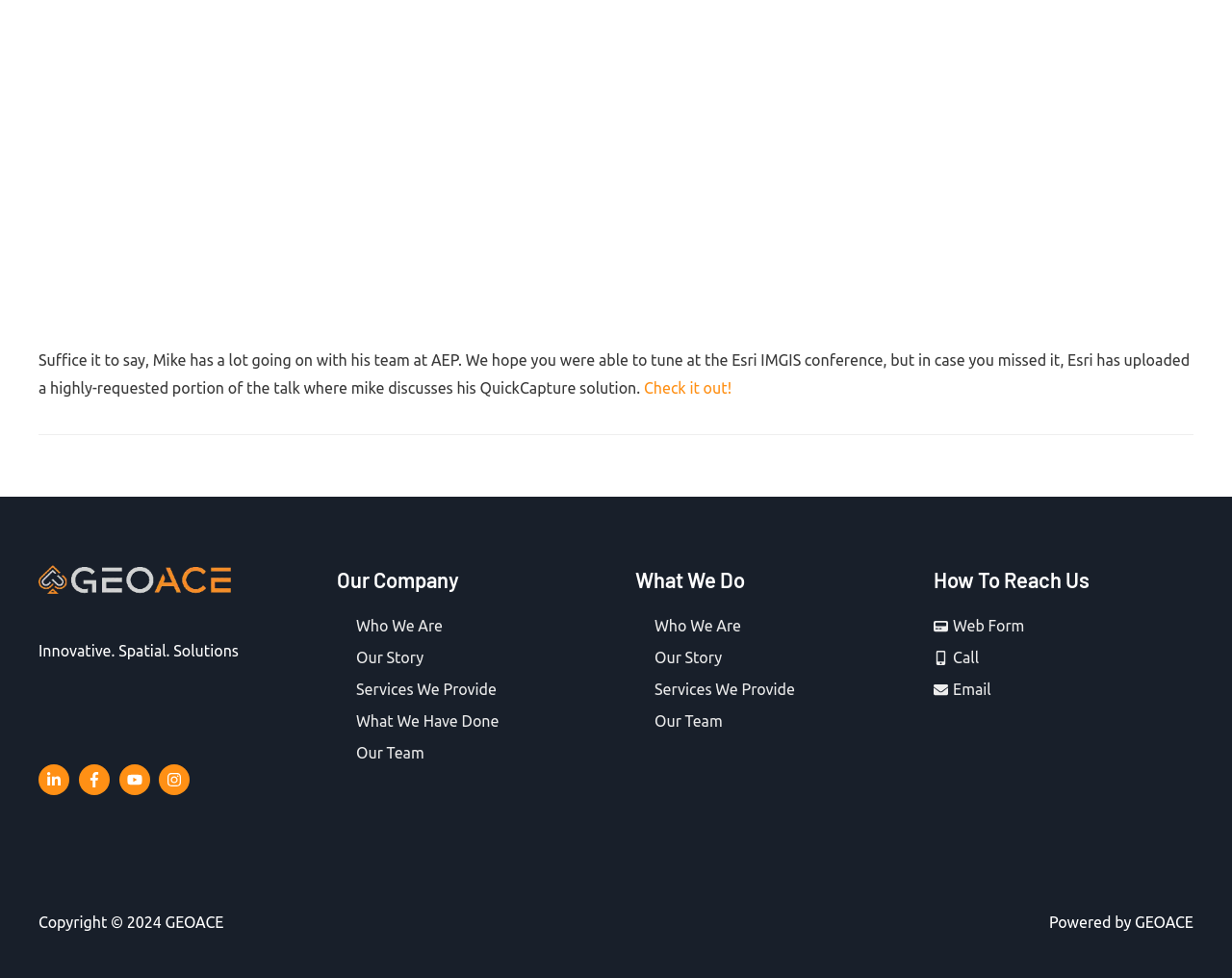Determine the bounding box coordinates of the clickable region to execute the instruction: "Learn more about our services". The coordinates should be four float numbers between 0 and 1, denoted as [left, top, right, bottom].

[0.516, 0.577, 0.727, 0.609]